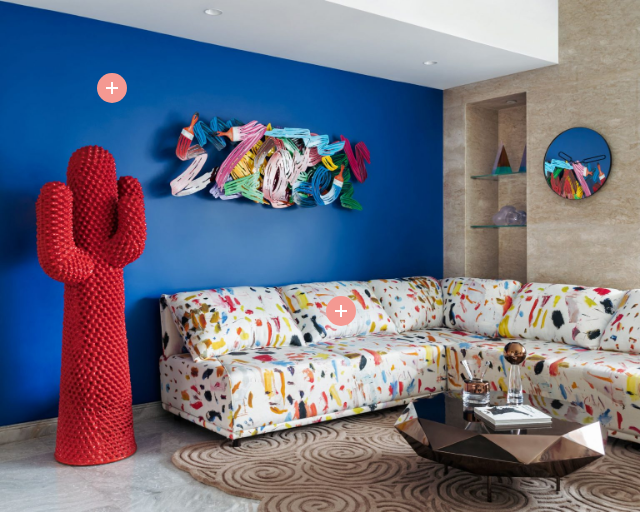Generate an elaborate description of what you see in the image.

This vibrant interior scene showcases a bold design choice, featuring a striking blue wall that serves as a backdrop for expressive decor. A distinctive red cacti-shaped sculpture stands prominently, adding a playful touch to the space. The sofa, upholstered in a lively fabric adorned with colorful brush strokes, complements the energetic atmosphere. Nearby, an imaginative abstract wall art piece in various hues enhances the visual interest, while a round mirror reflects the room's brightness. The elegant coffee table, with its unique geometric form, ties together the design elements within this contemporary living area. This setup exemplifies how to successfully incorporate pops of color and creative design into home decor.